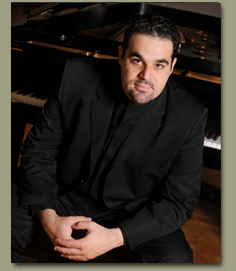Give a meticulous account of what the image depicts.

This image features Dr. Sarkis Baltaian, an accomplished concert pianist, chamber musician, and educator. He is depicted seated in a formal black suit, exuding a sense of professionalism and dedication to his craft. The background showcases a grand piano, highlighting his expertise in piano performance. Dr. Baltaian is renowned for his expressive playing and has garnered international acclaim, having performed at significant venues like Carnegie Hall. He has an impressive career marked by numerous awards, prestigious teaching positions, and a strong commitment to music education, inspiring the next generation of musicians.